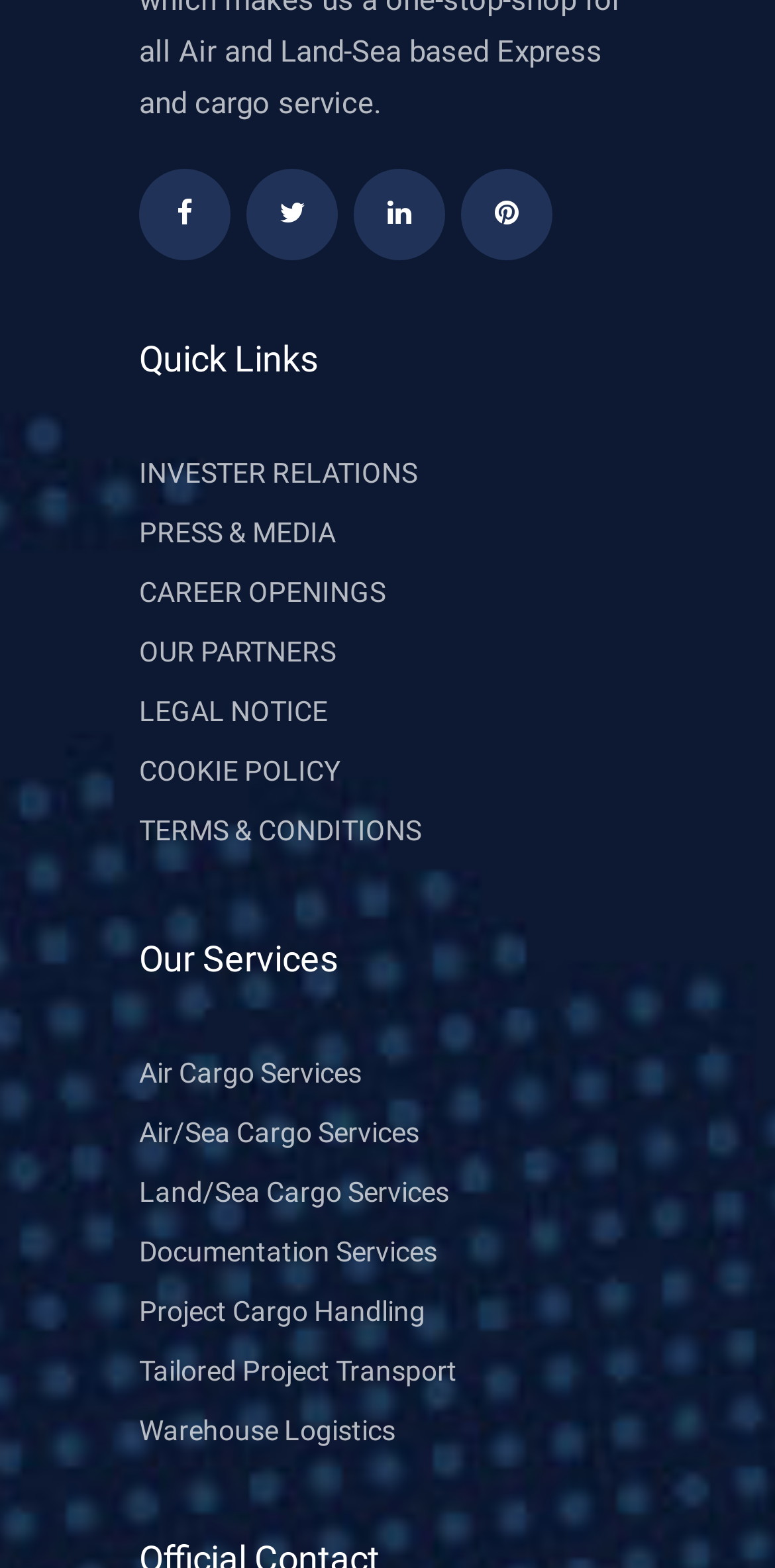Respond concisely with one word or phrase to the following query:
What is the last service listed?

Warehouse Logistics